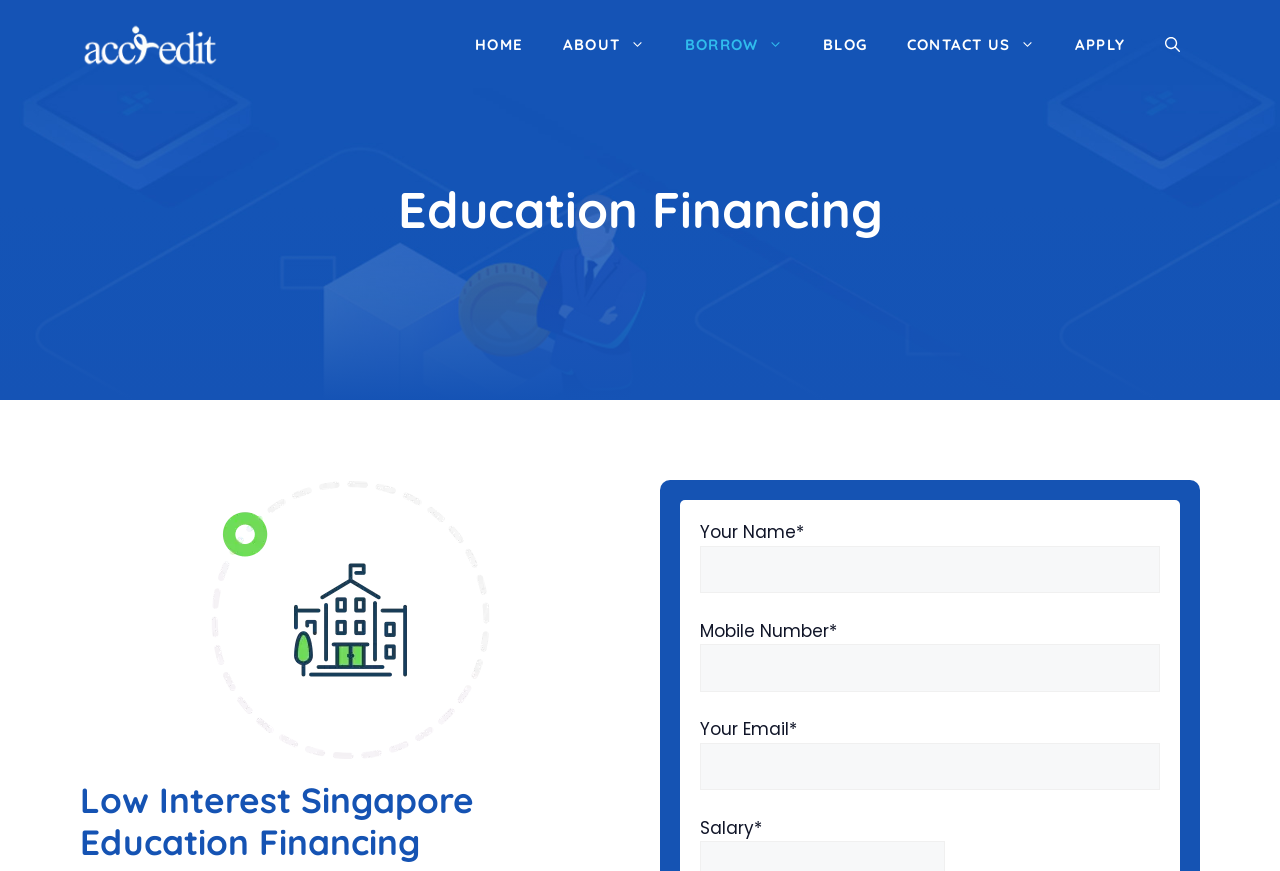Provide a short answer to the following question with just one word or phrase: How many input fields are required to fill in the loan application form?

4